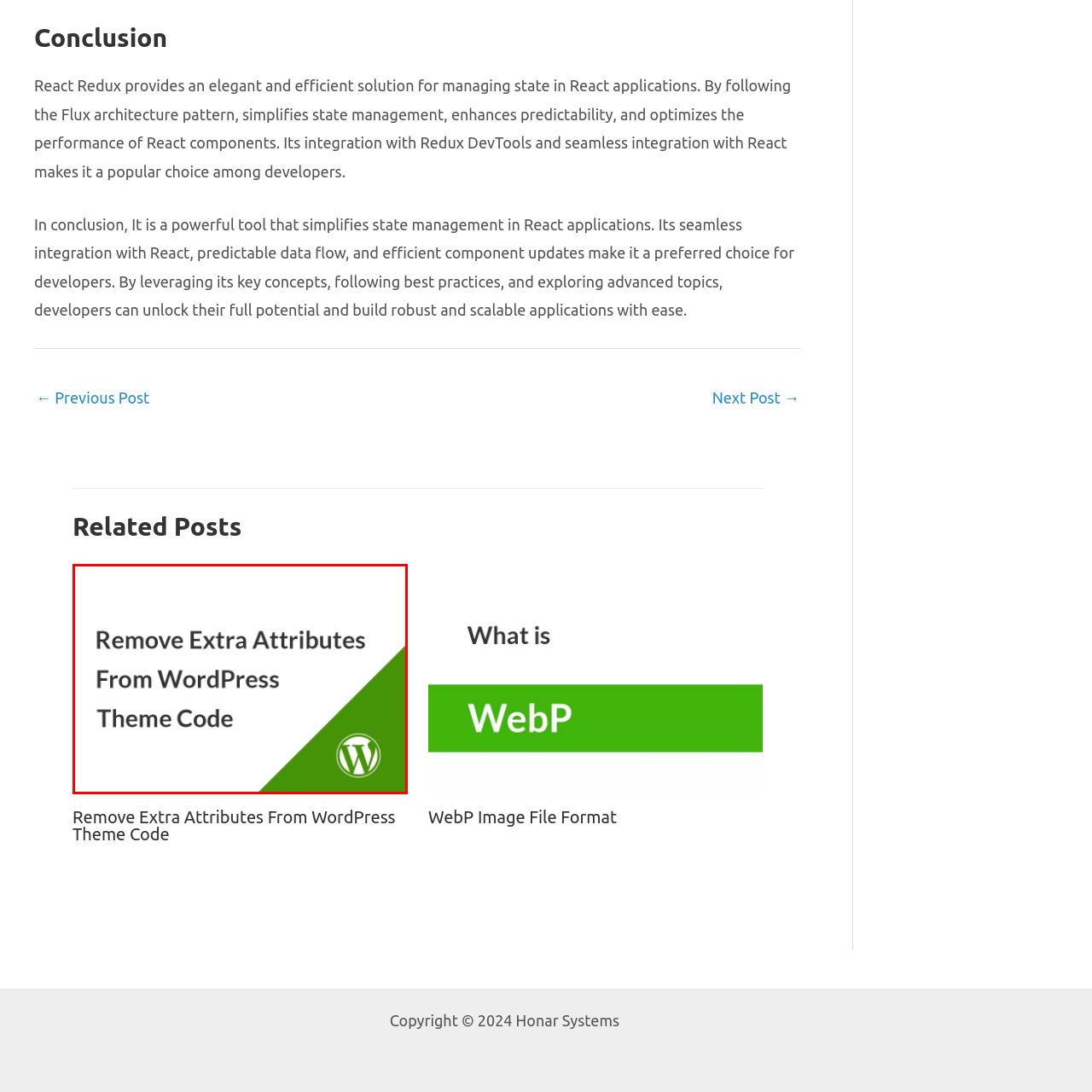Check the image highlighted by the red rectangle and provide a single word or phrase for the question:
What is the background color of the graphic?

white